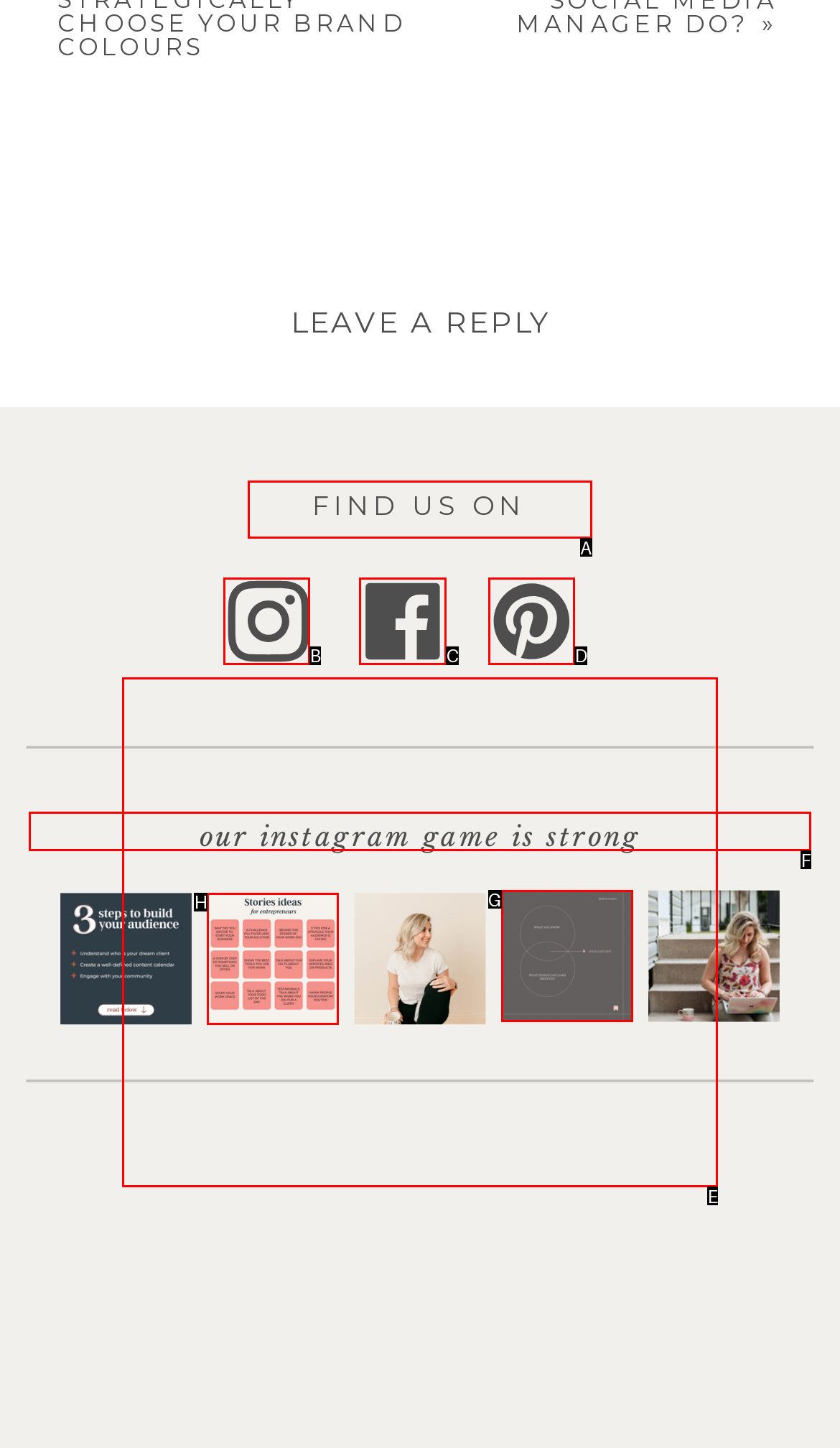Choose the UI element you need to click to carry out the task: Learn about the health and care services in Dubai.
Respond with the corresponding option's letter.

None